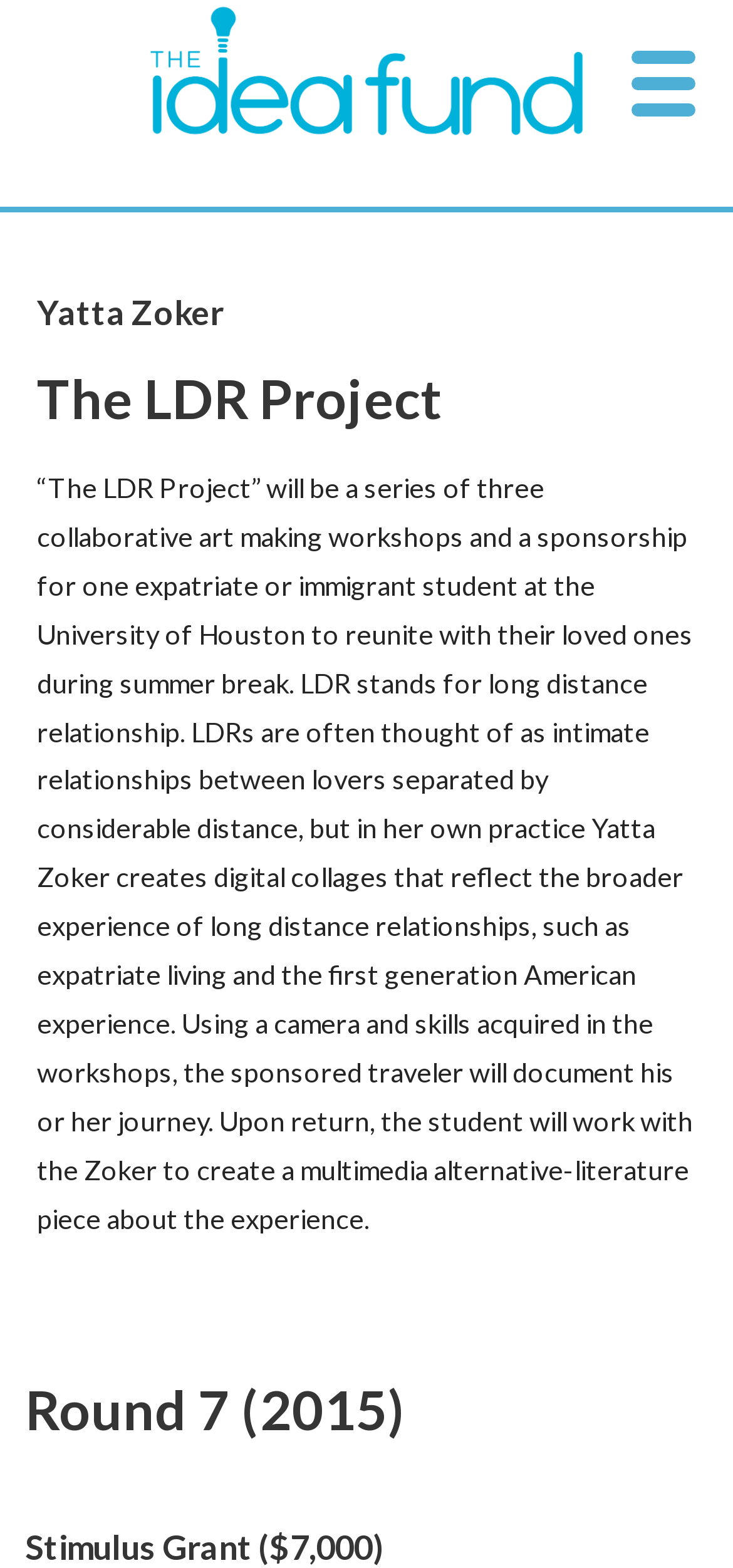What does LDR stand for?
Use the information from the screenshot to give a comprehensive response to the question.

The question asks for the meaning of the abbreviation LDR, which can be found in the StaticText element 'LDR stands for long distance relationship...' with bounding box coordinates [0.051, 0.301, 0.946, 0.787]. This element is a child of the article element and provides a description of the project.